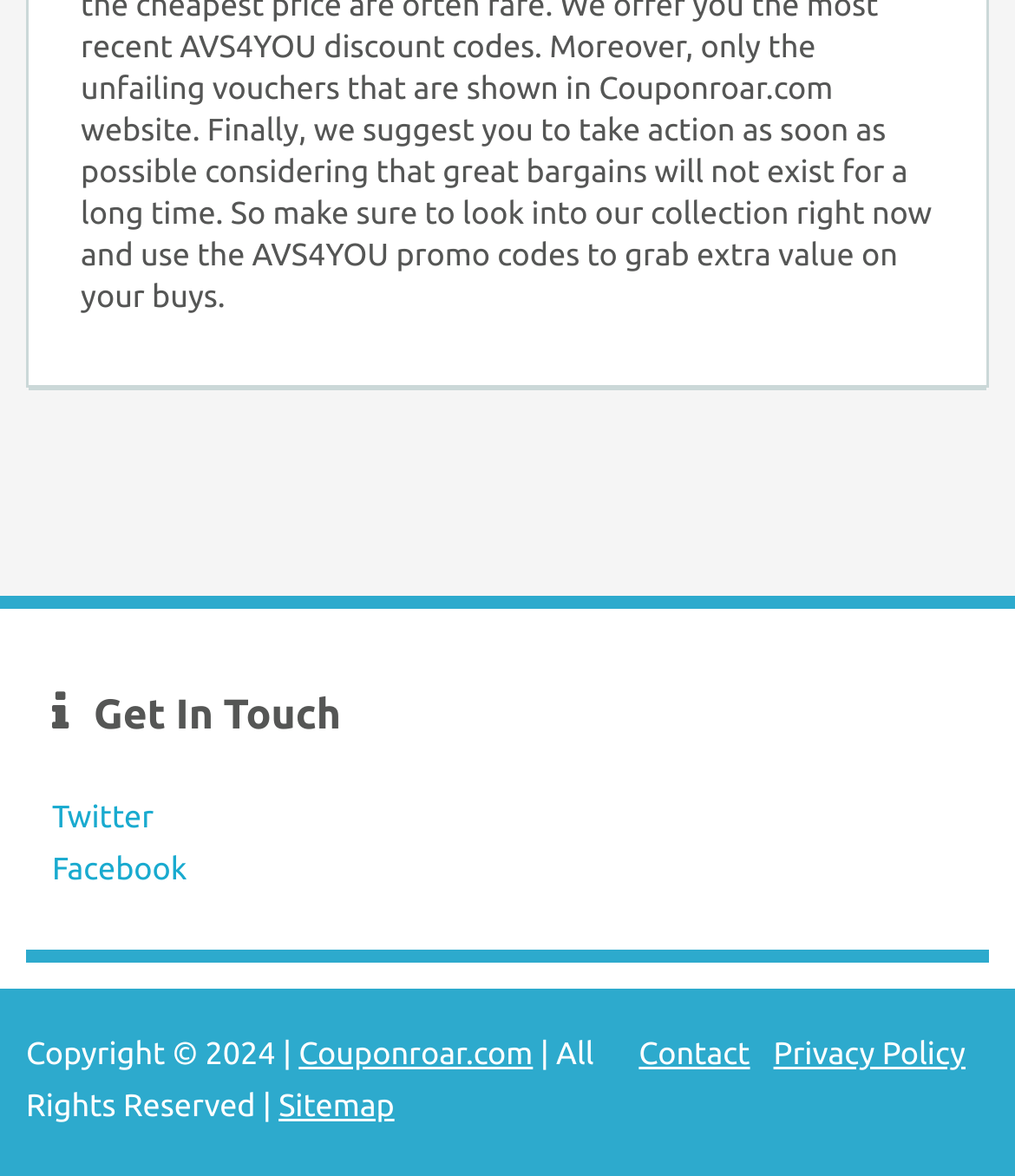What is the copyright year mentioned on the webpage?
Answer the question with as much detail as possible.

I found this answer by examining the StaticText element with the text 'Copyright © 2024 |' and the bounding box coordinates [0.026, 0.882, 0.294, 0.911].